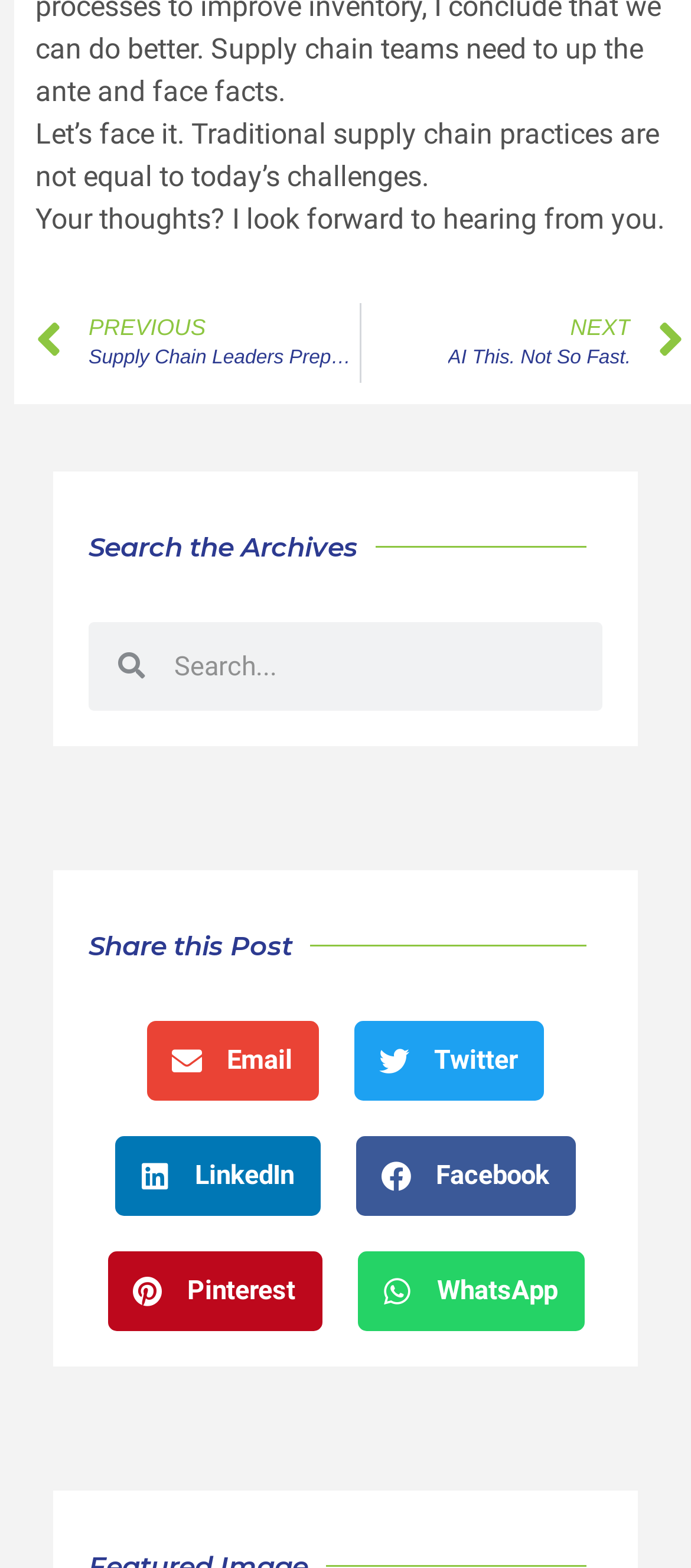Determine the bounding box coordinates for the UI element with the following description: "Facebook". The coordinates should be four float numbers between 0 and 1, represented as [left, top, right, bottom].

[0.515, 0.724, 0.833, 0.775]